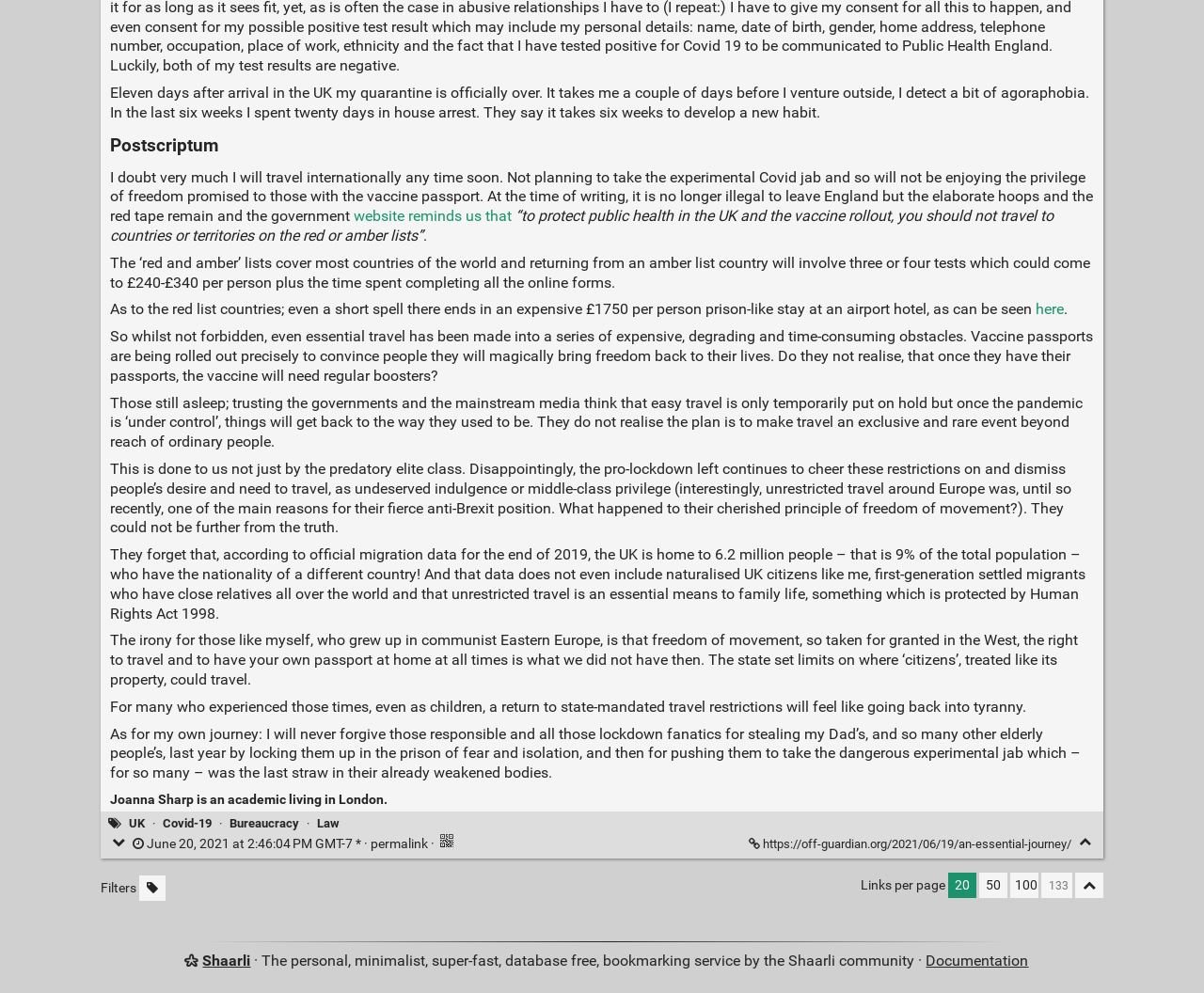Locate the bounding box coordinates of the area that needs to be clicked to fulfill the following instruction: "Follow the link to 'An Essential Journey'". The coordinates should be in the format of four float numbers between 0 and 1, namely [left, top, right, bottom].

[0.622, 0.843, 0.892, 0.857]